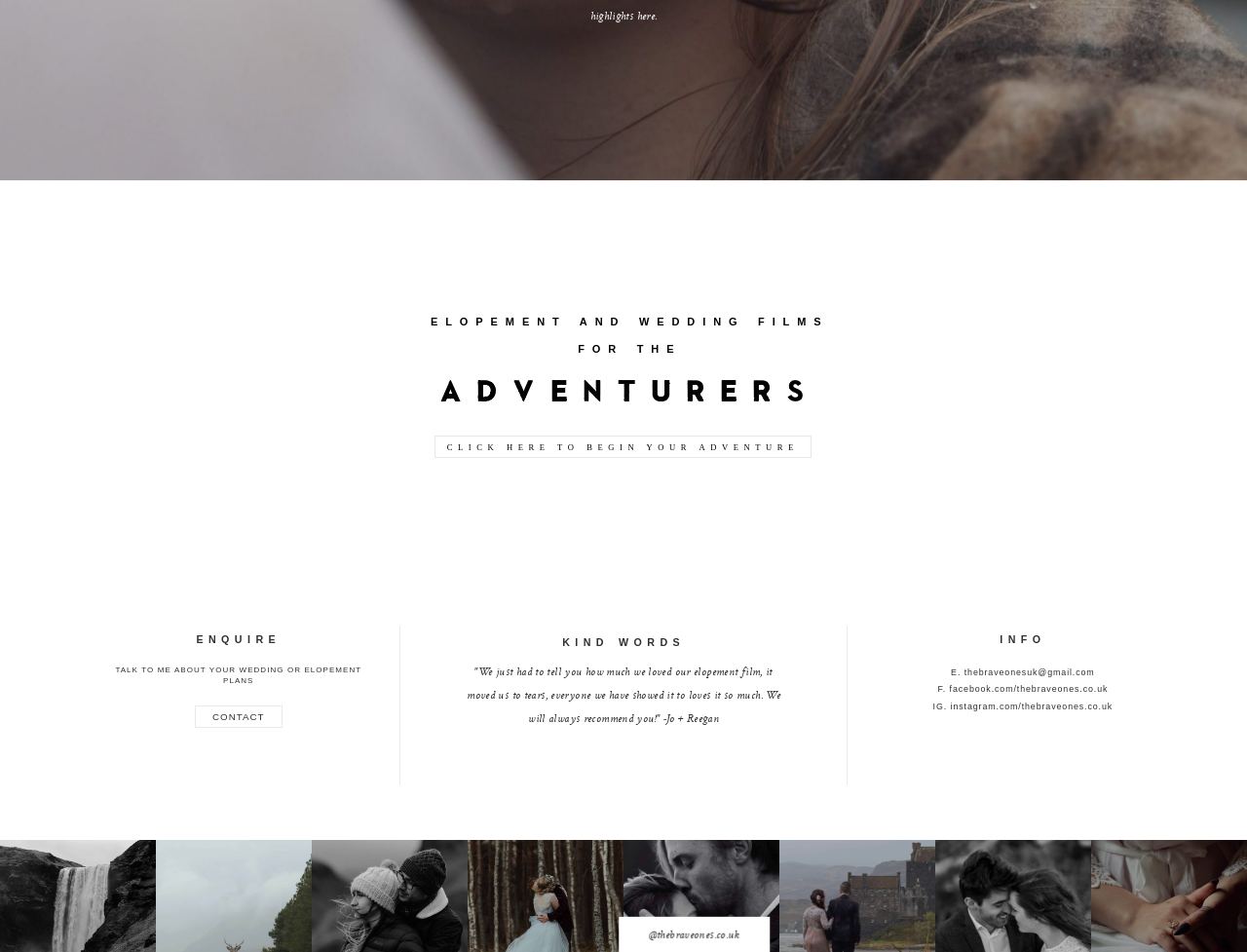What is the purpose of the listbox on the webpage?
Please answer the question with a single word or phrase, referencing the image.

To display testimonials